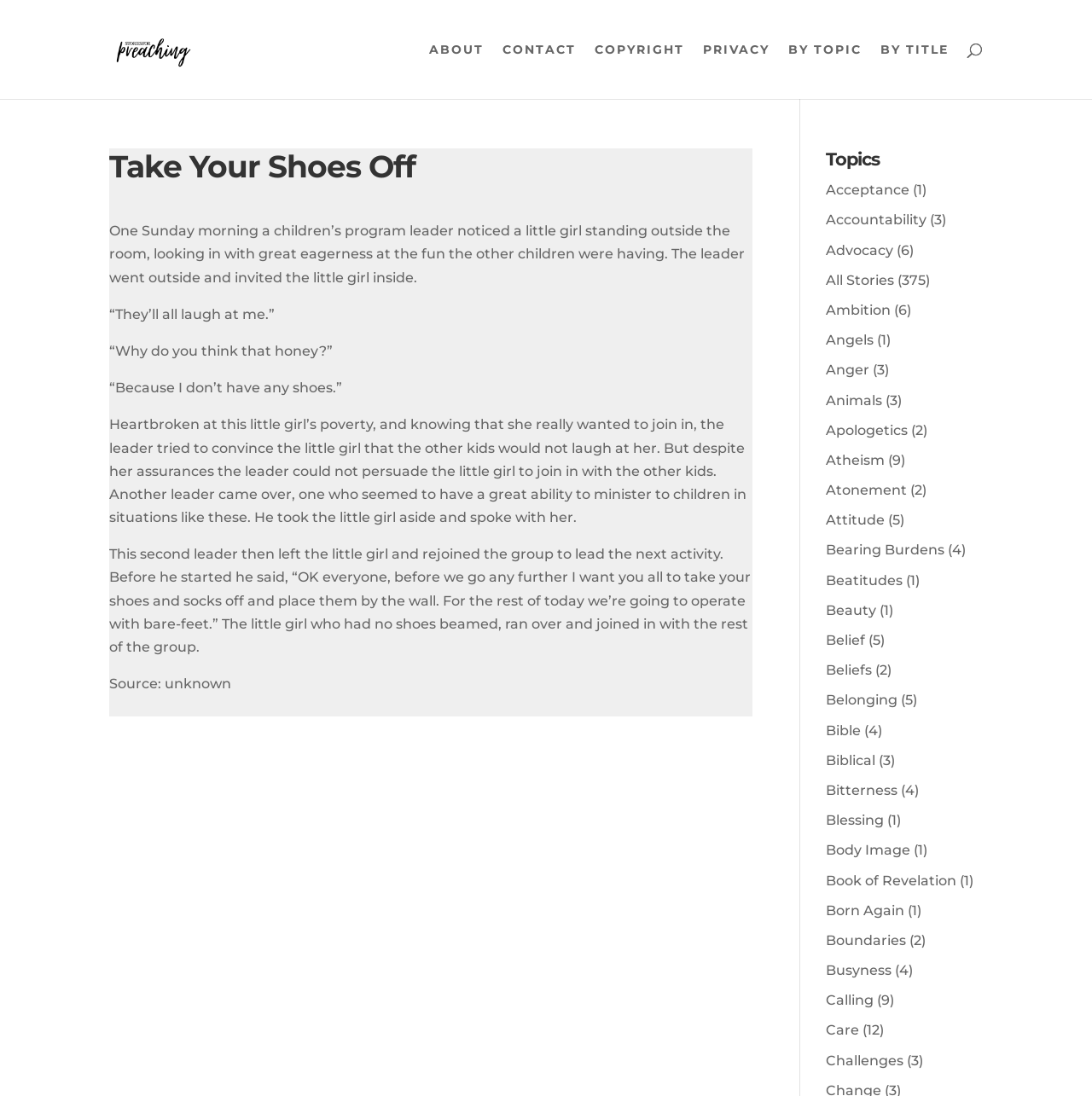Respond to the question below with a single word or phrase:
What is the story about on this webpage?

A little girl without shoes